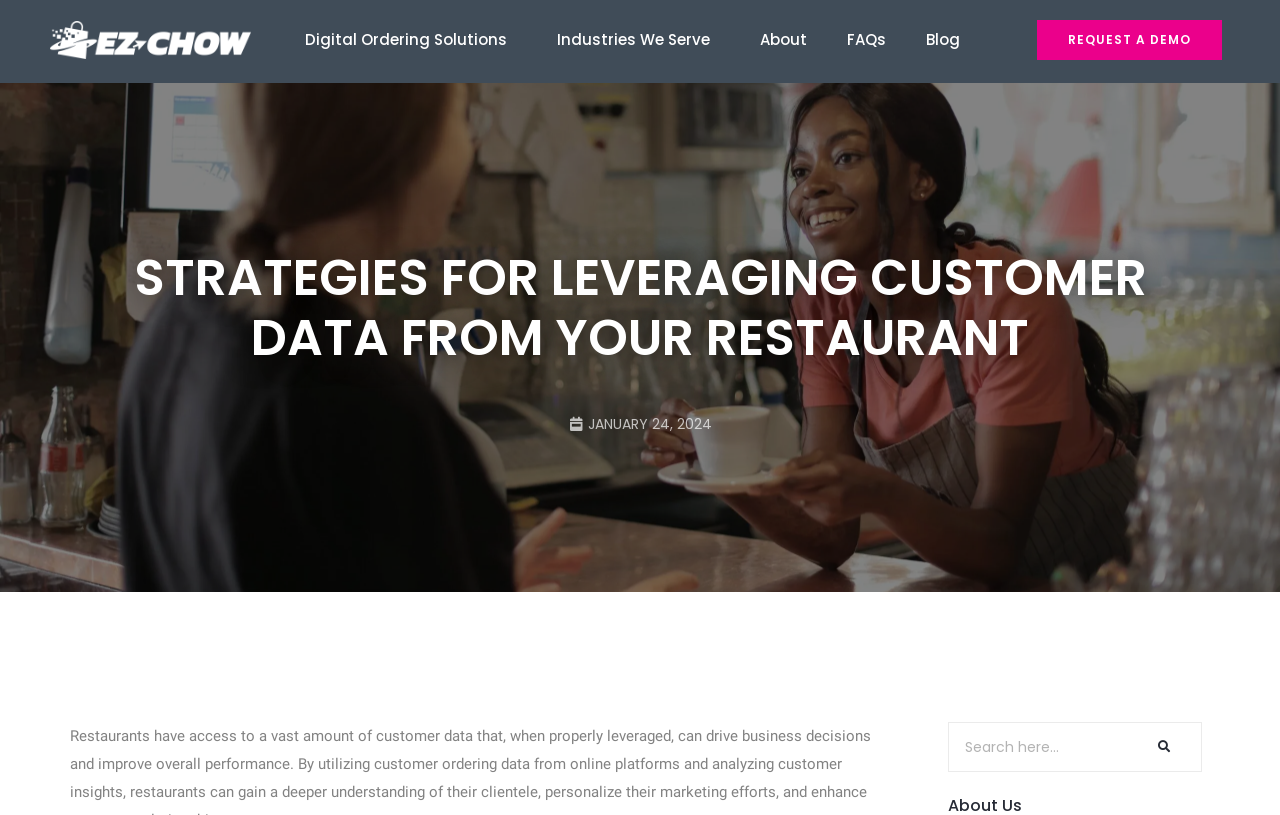Find the bounding box of the element with the following description: "Barber, Katherine". The coordinates must be four float numbers between 0 and 1, formatted as [left, top, right, bottom].

None